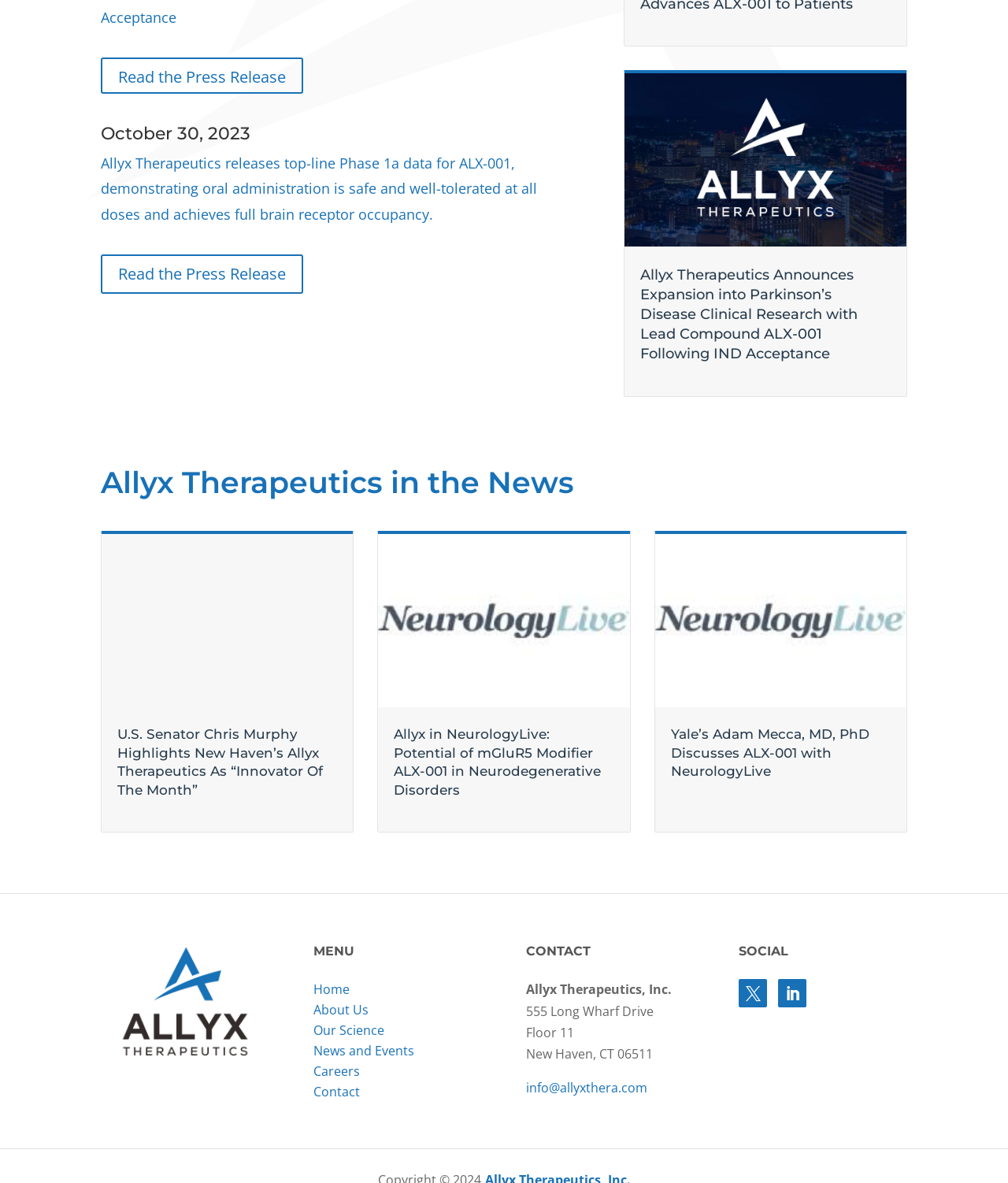What is the company name?
Give a single word or phrase answer based on the content of the image.

Allyx Therapeutics, Inc.